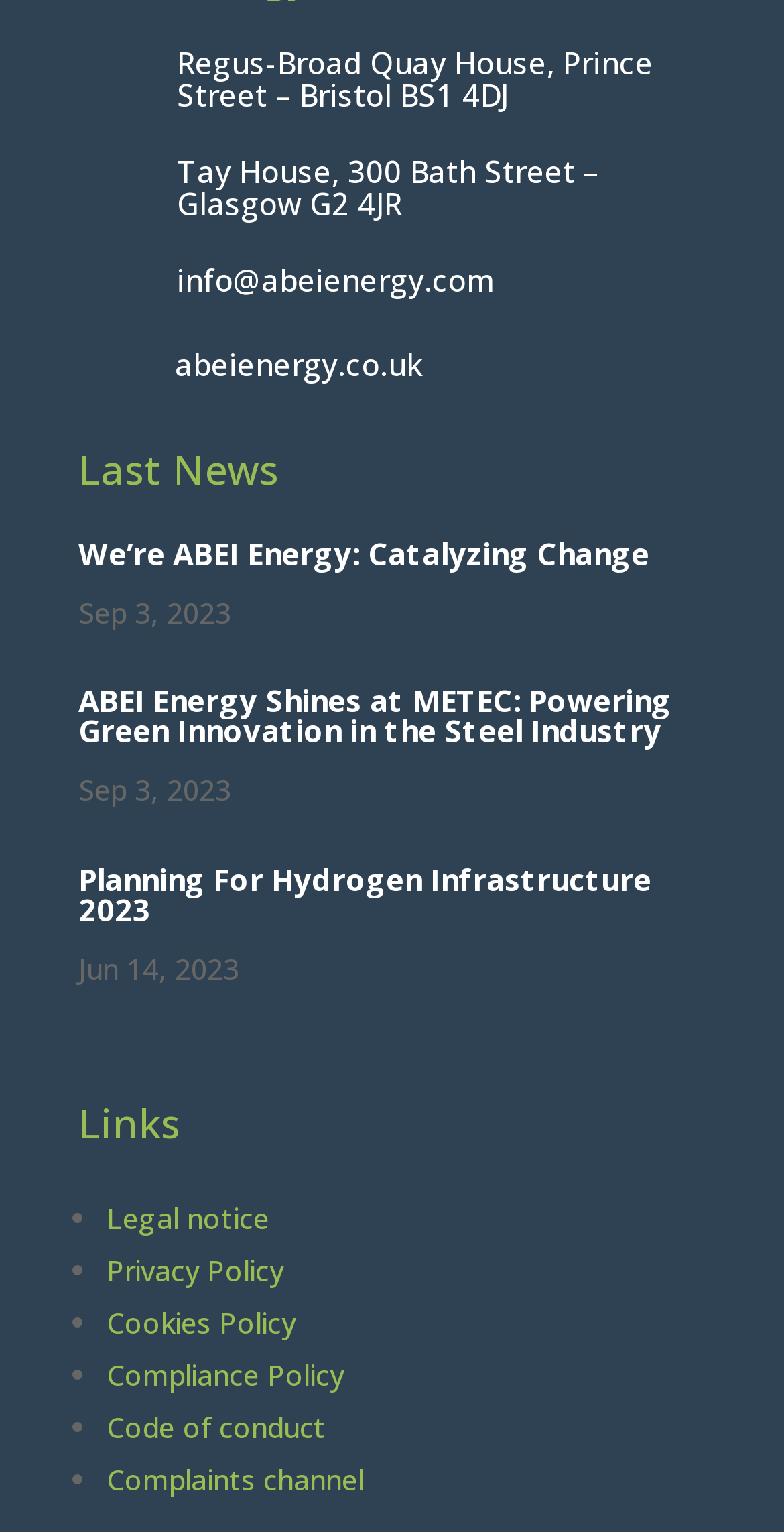Pinpoint the bounding box coordinates of the element that must be clicked to accomplish the following instruction: "View company address". The coordinates should be in the format of four float numbers between 0 and 1, i.e., [left, top, right, bottom].

[0.226, 0.027, 0.833, 0.075]